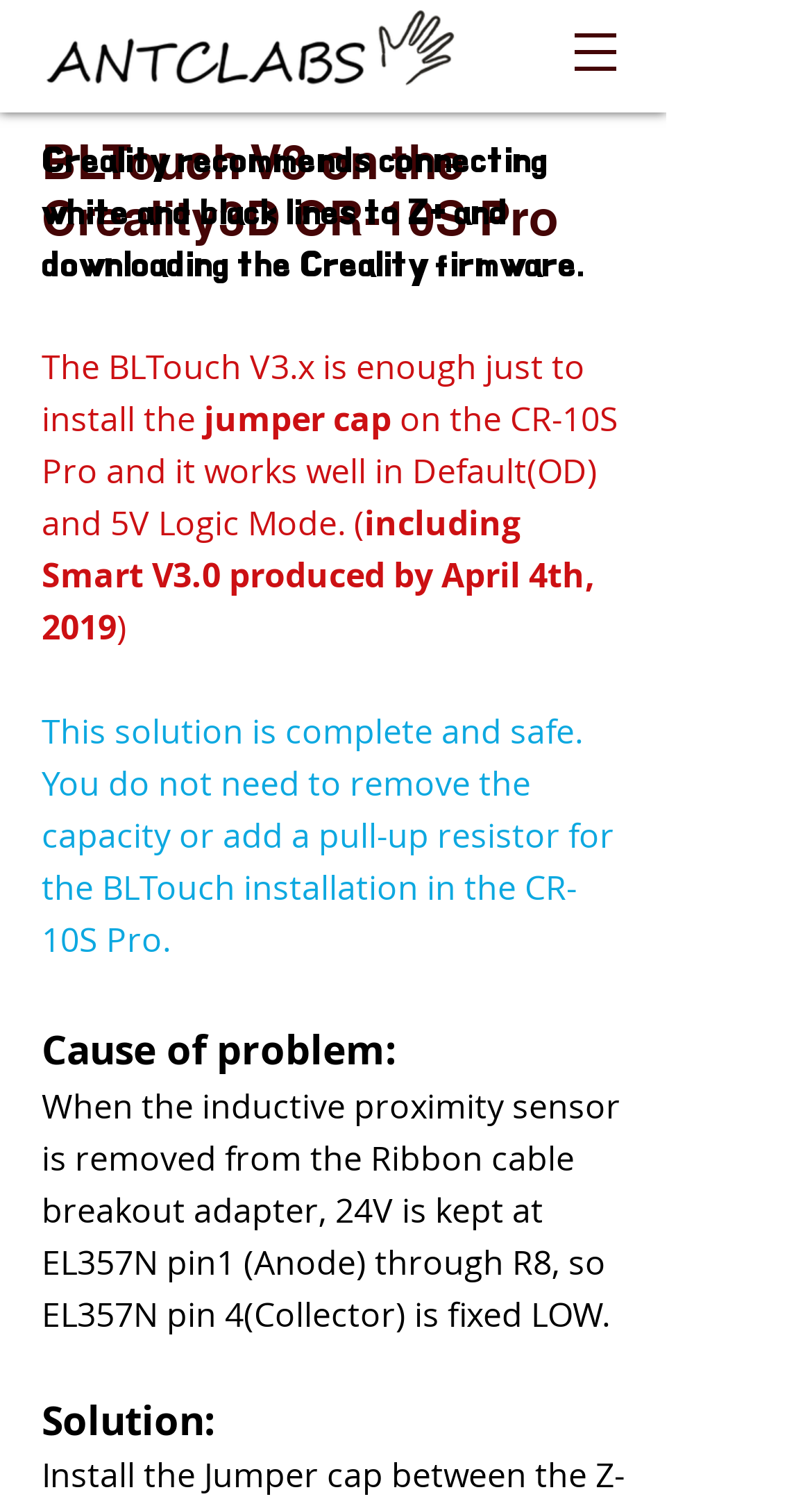What is the problem caused by removing the inductive proximity sensor?
Refer to the image and answer the question using a single word or phrase.

24V is kept at EL357N pin1